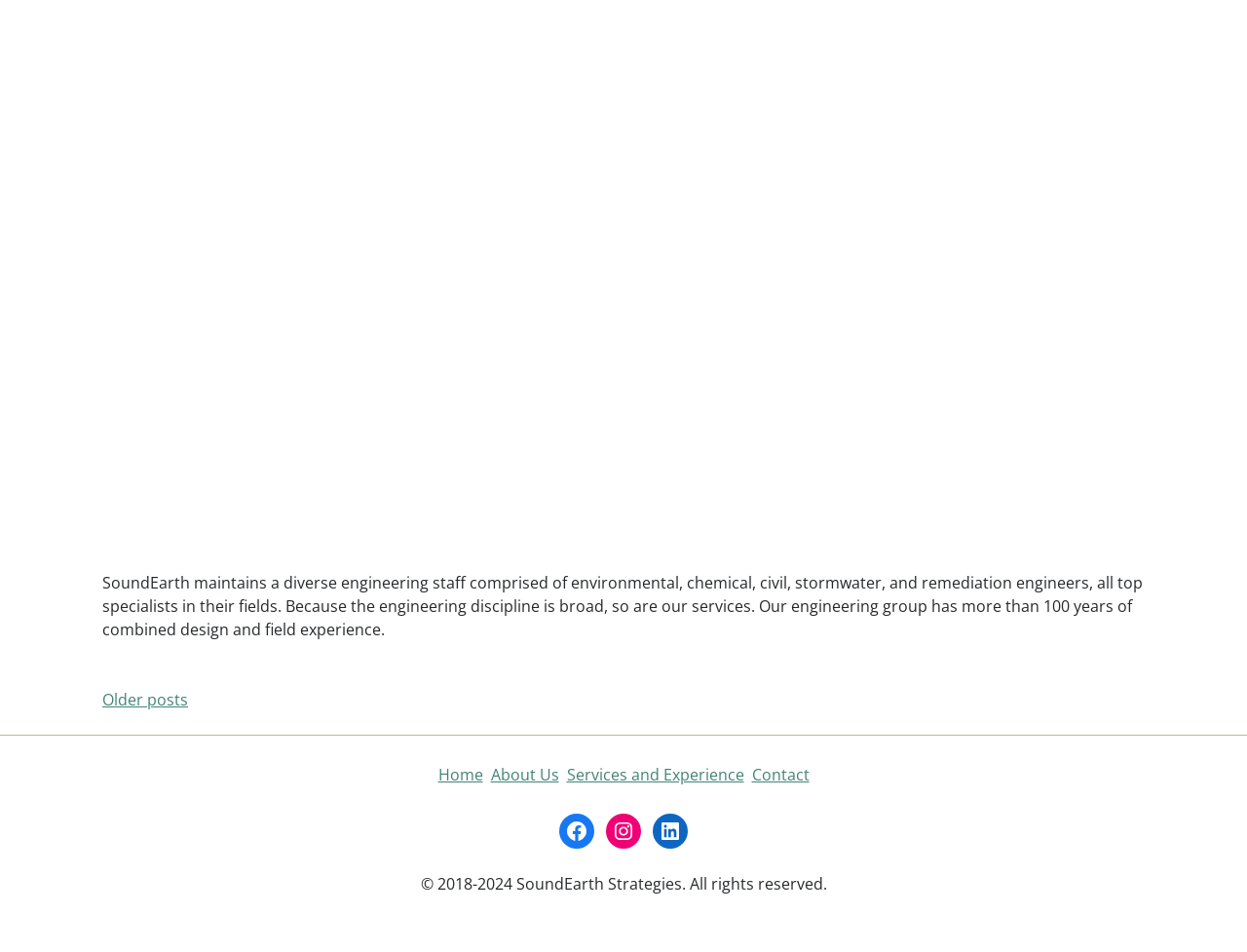Find and indicate the bounding box coordinates of the region you should select to follow the given instruction: "contact us".

[0.603, 0.802, 0.649, 0.825]